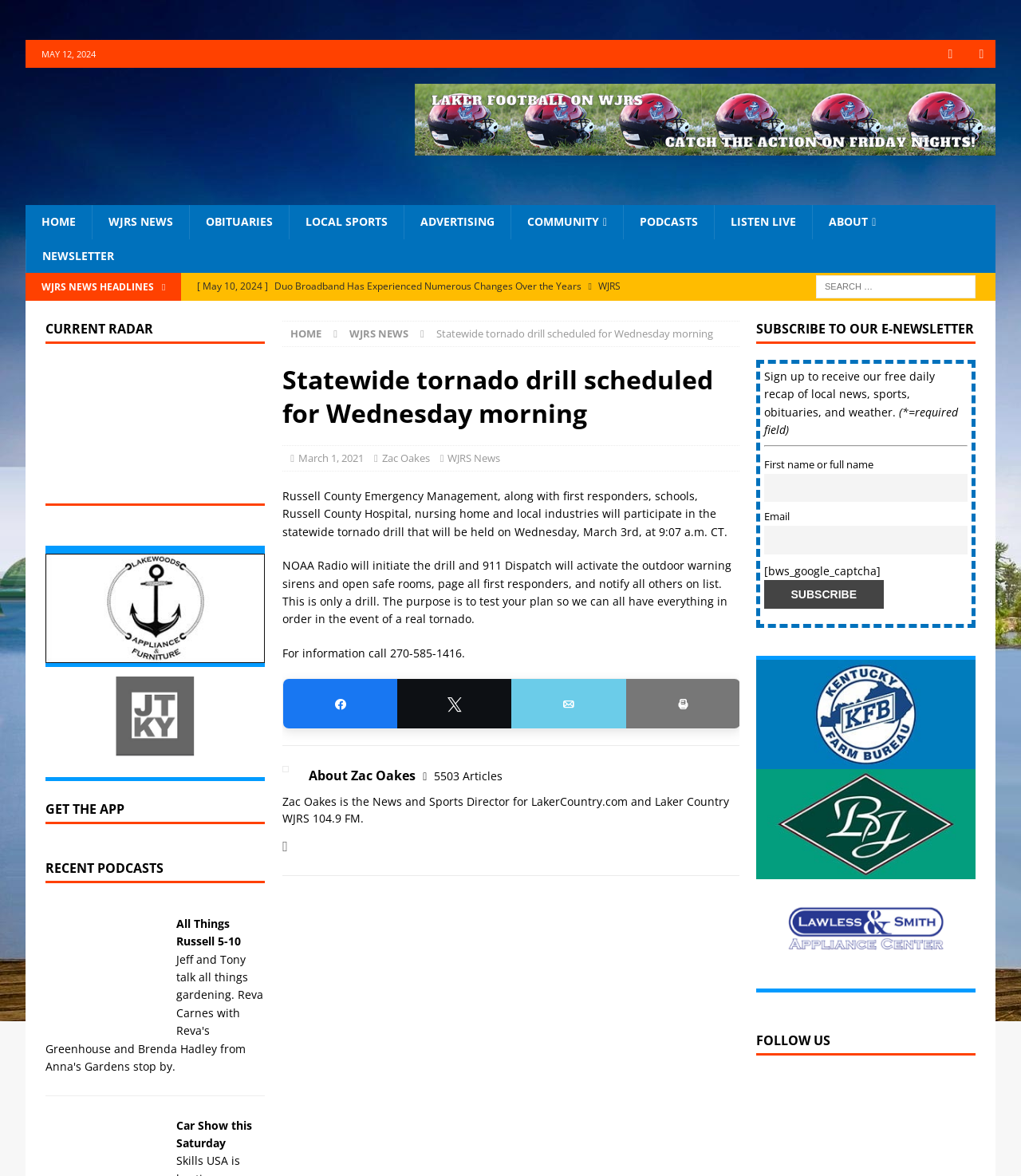Describe all the key features and sections of the webpage thoroughly.

This webpage is about Laker Country 104.9 FM WJRS, a local news and radio station. At the top, there is a date "MAY 12, 2024" and social media links to Facebook and Twitter. Below that, there is a navigation menu with links to HOME, WJRS NEWS, OBITUARIES, LOCAL SPORTS, ADVERTISING, COMMUNITY, PODCASTS, LISTEN LIVE, ABOUT, and NEWSLETTER.

The main content of the page is an article about a statewide tornado drill scheduled for Wednesday morning. The article is divided into sections, with headings and paragraphs of text. There are also links to share the article on social media or via email.

To the right of the article, there is a section with a search bar and a list of recent news headlines. Below that, there is a section about the author, Zac Oakes, with a brief bio and links to his Twitter account and articles he has written.

Further down the page, there are sections for CURRENT RADAR, GET THE APP, and RECENT PODCASTS. The CURRENT RADAR section has an iframe with a radar image, and the RECENT PODCASTS section has a list of podcast episodes with links to listen.

At the bottom of the page, there is a section to subscribe to the station's e-newsletter, with a form to fill out and a button to submit. There are also links to various sponsors and advertisers, as well as a FOLLOW US section with links to social media accounts.